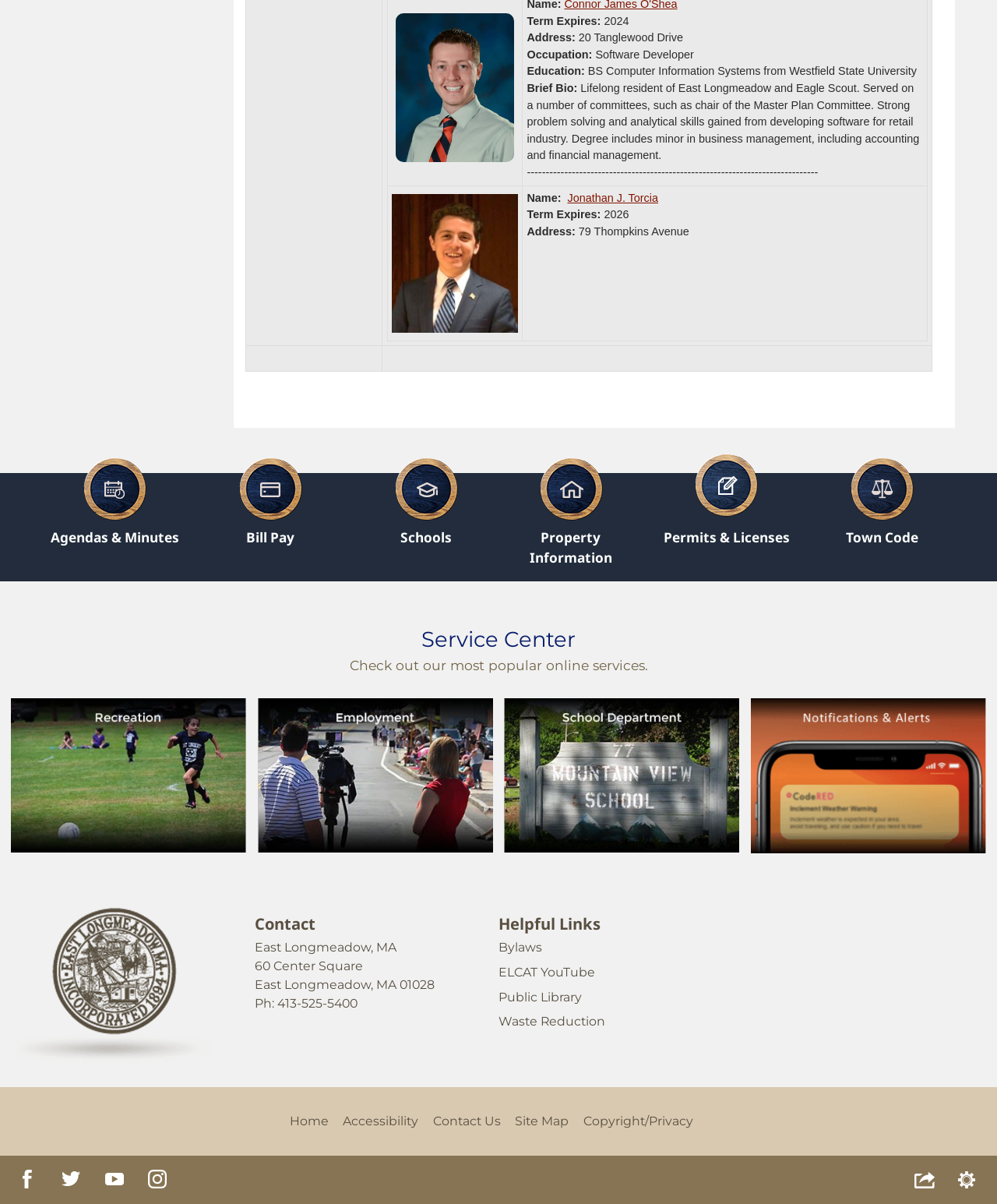What is the address of the town?
Answer the question with detailed information derived from the image.

I found the address of the town by looking at the 'Contact' section, which provides the address as 60 Center Square, East Longmeadow, MA 01028.